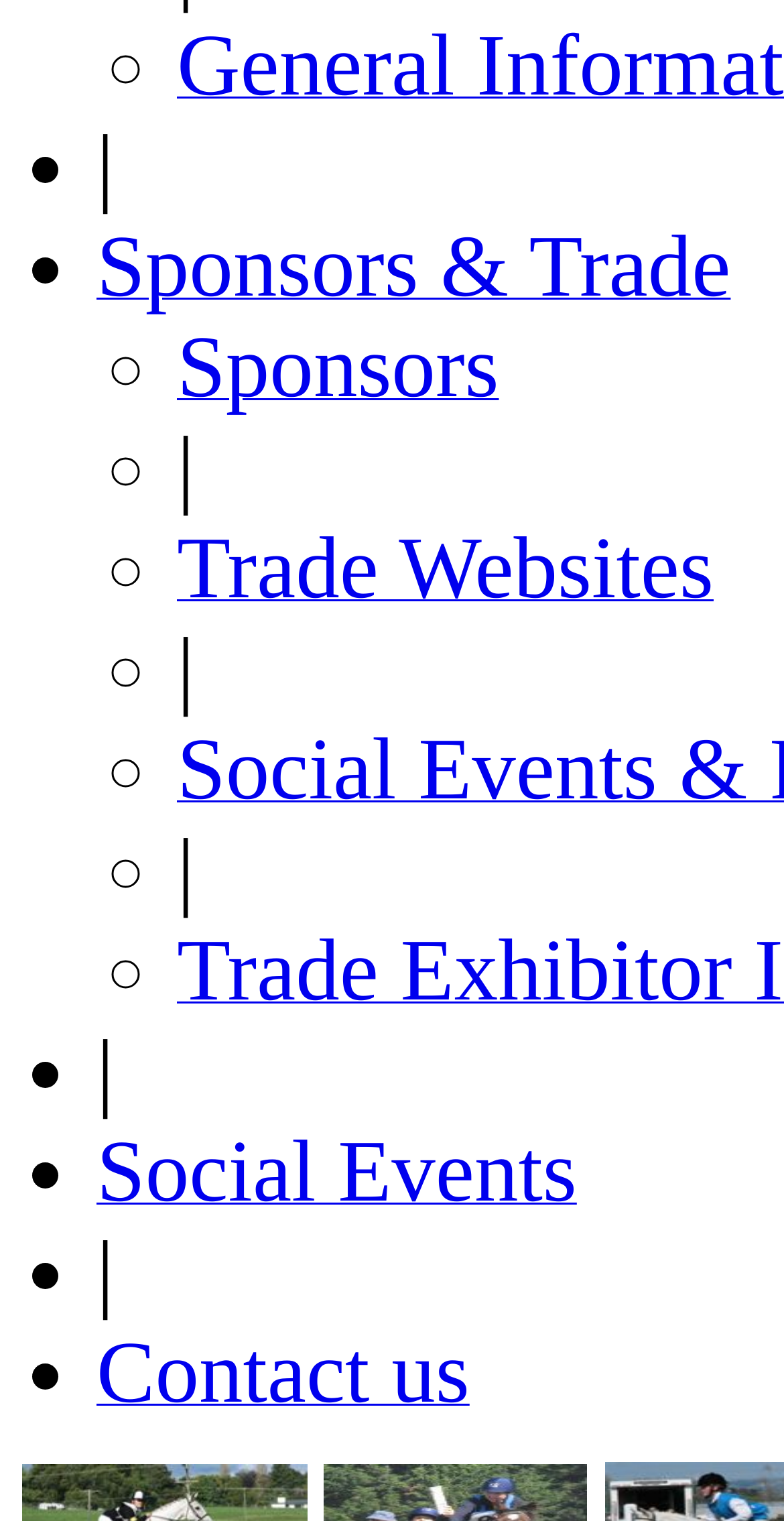Please specify the bounding box coordinates of the clickable region to carry out the following instruction: "Check Social Events". The coordinates should be four float numbers between 0 and 1, in the format [left, top, right, bottom].

[0.123, 0.772, 0.736, 0.795]